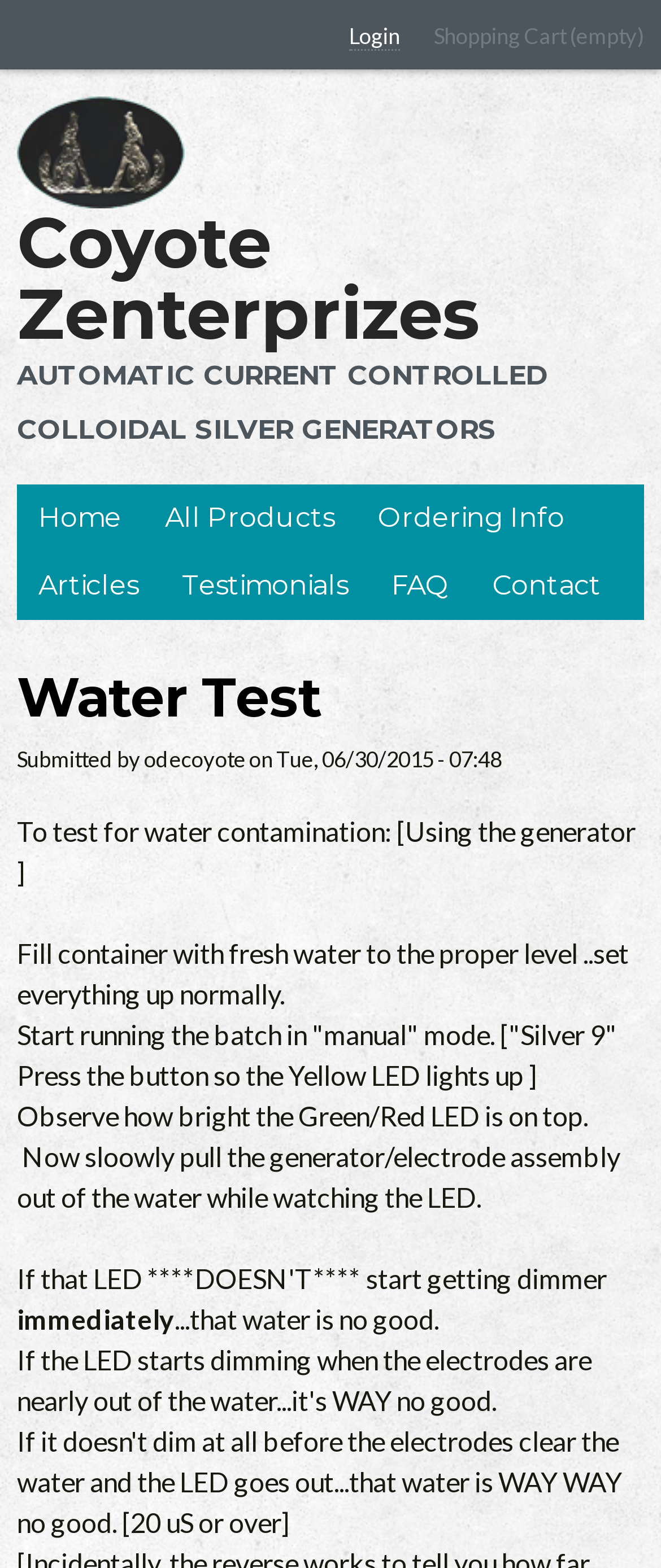Give a concise answer using only one word or phrase for this question:
What does it mean if the LED goes out immediately?

water is no good